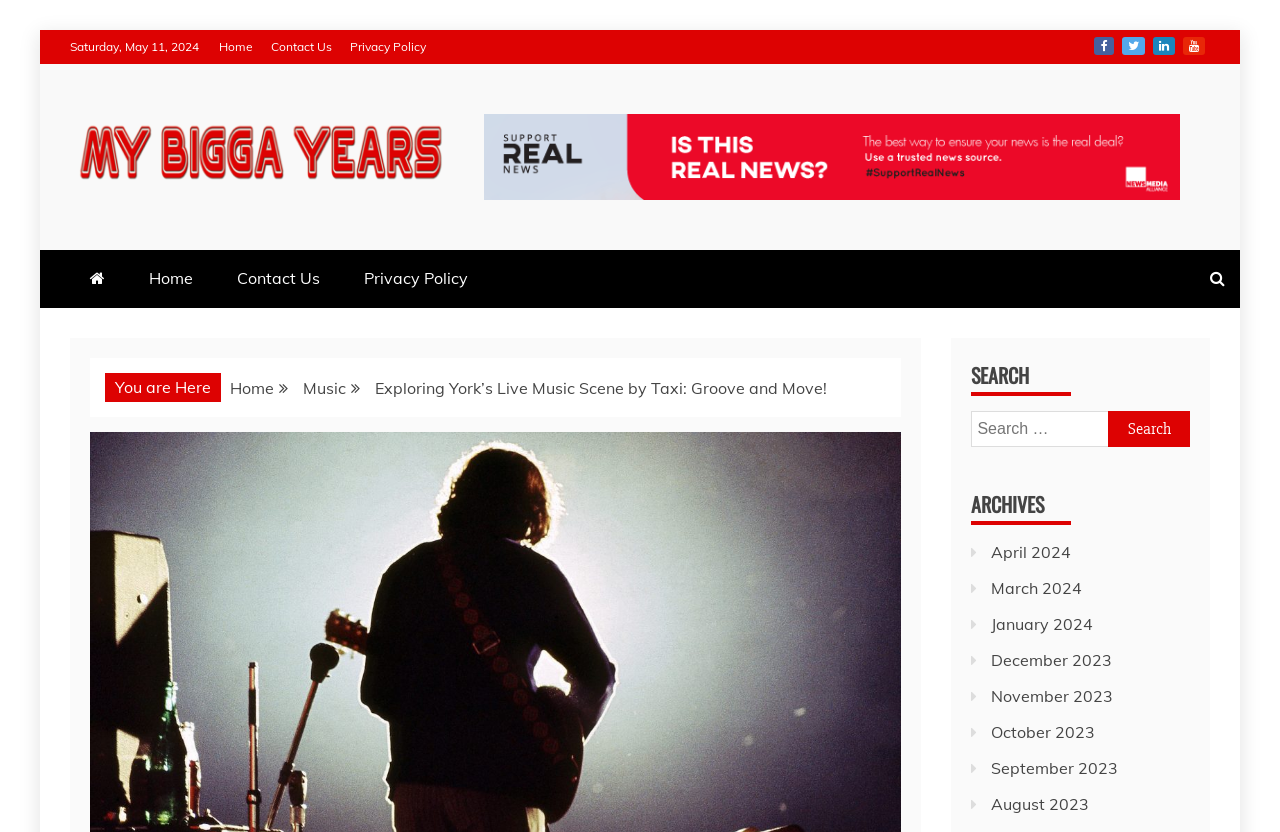Given the element description "parent_node: My bigga Years", identify the bounding box of the corresponding UI element.

[0.055, 0.137, 0.355, 0.24]